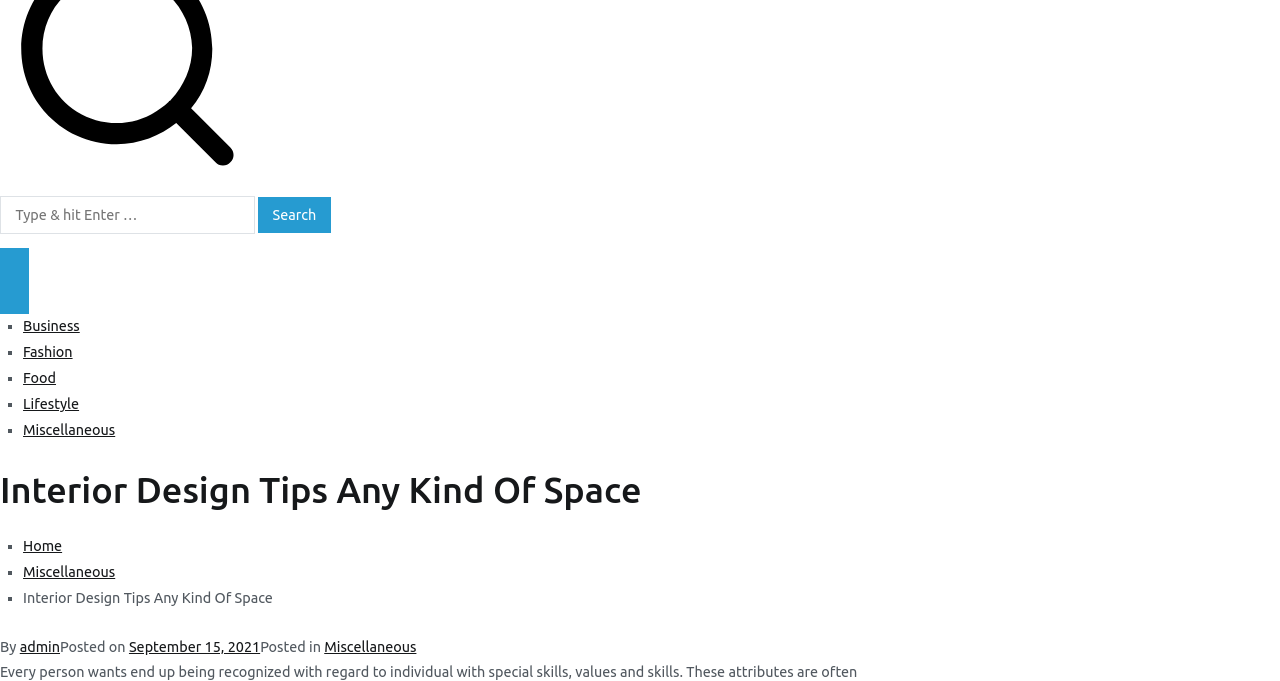What categories are listed on the webpage?
Answer the question using a single word or phrase, according to the image.

Business, Fashion, Food, Lifestyle, Miscellaneous